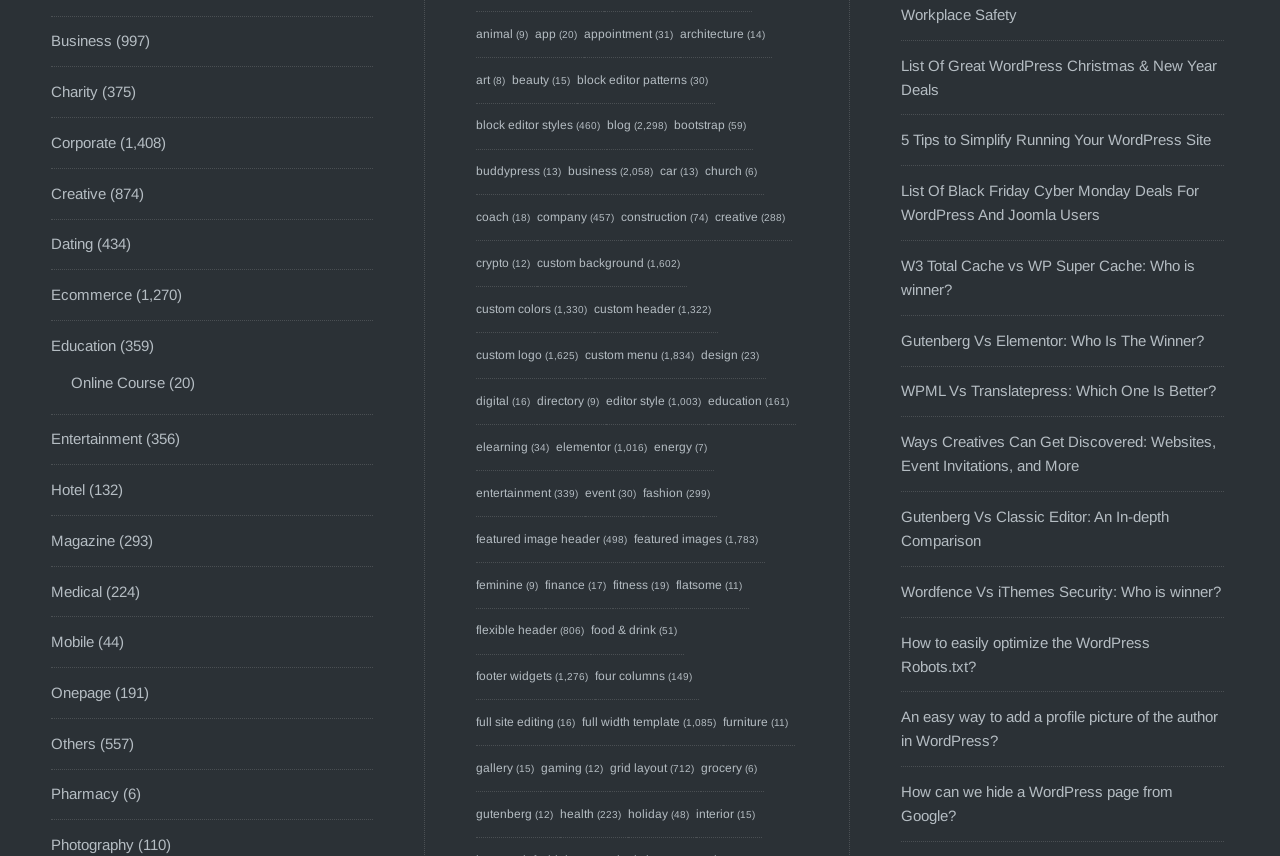Determine the bounding box coordinates of the clickable region to execute the instruction: "Click on Online Course". The coordinates should be four float numbers between 0 and 1, denoted as [left, top, right, bottom].

[0.056, 0.437, 0.129, 0.456]